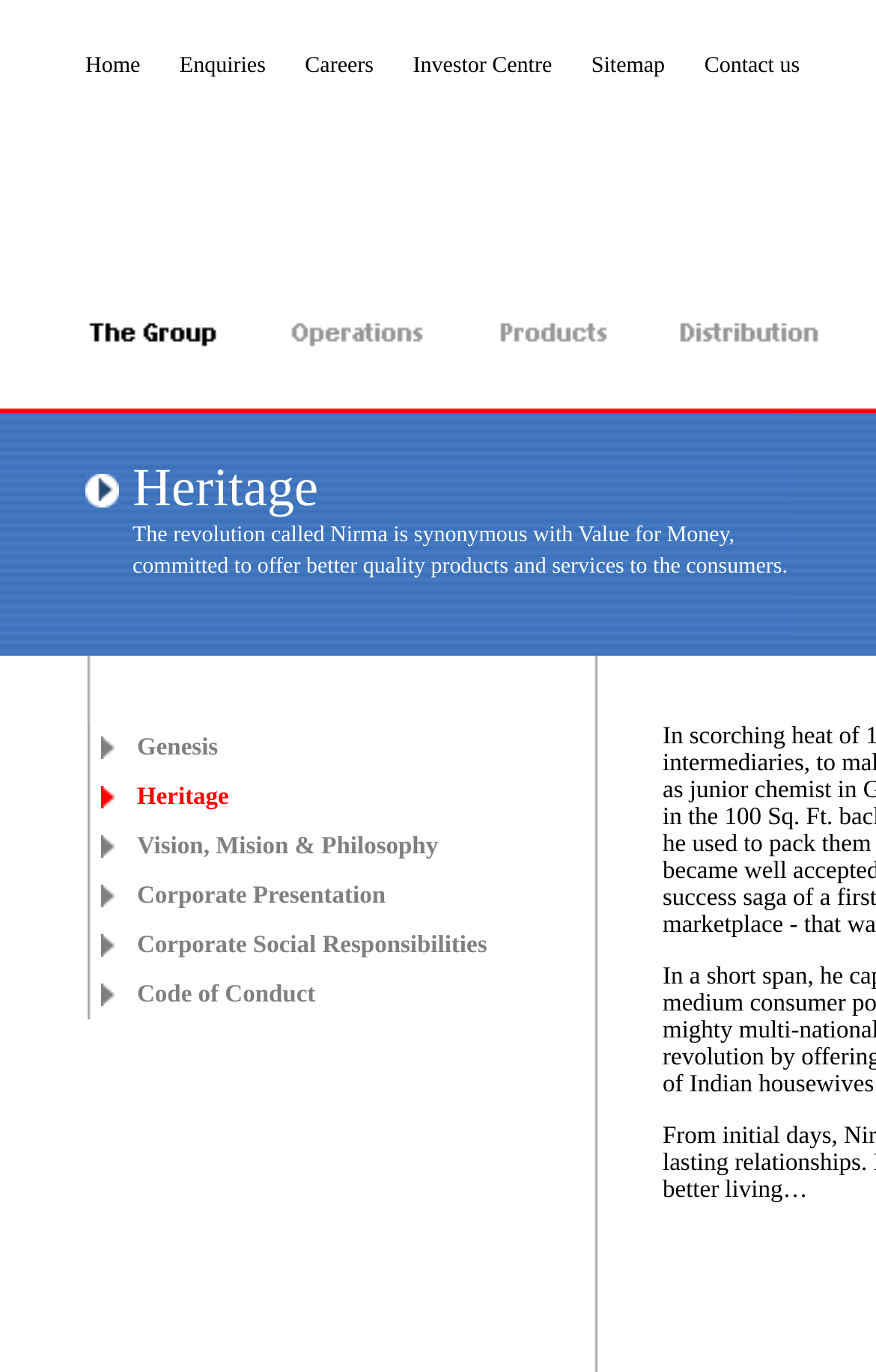Please provide a brief answer to the following inquiry using a single word or phrase:
What is the name of the section that contains information about the company's history?

Genesis Heritage